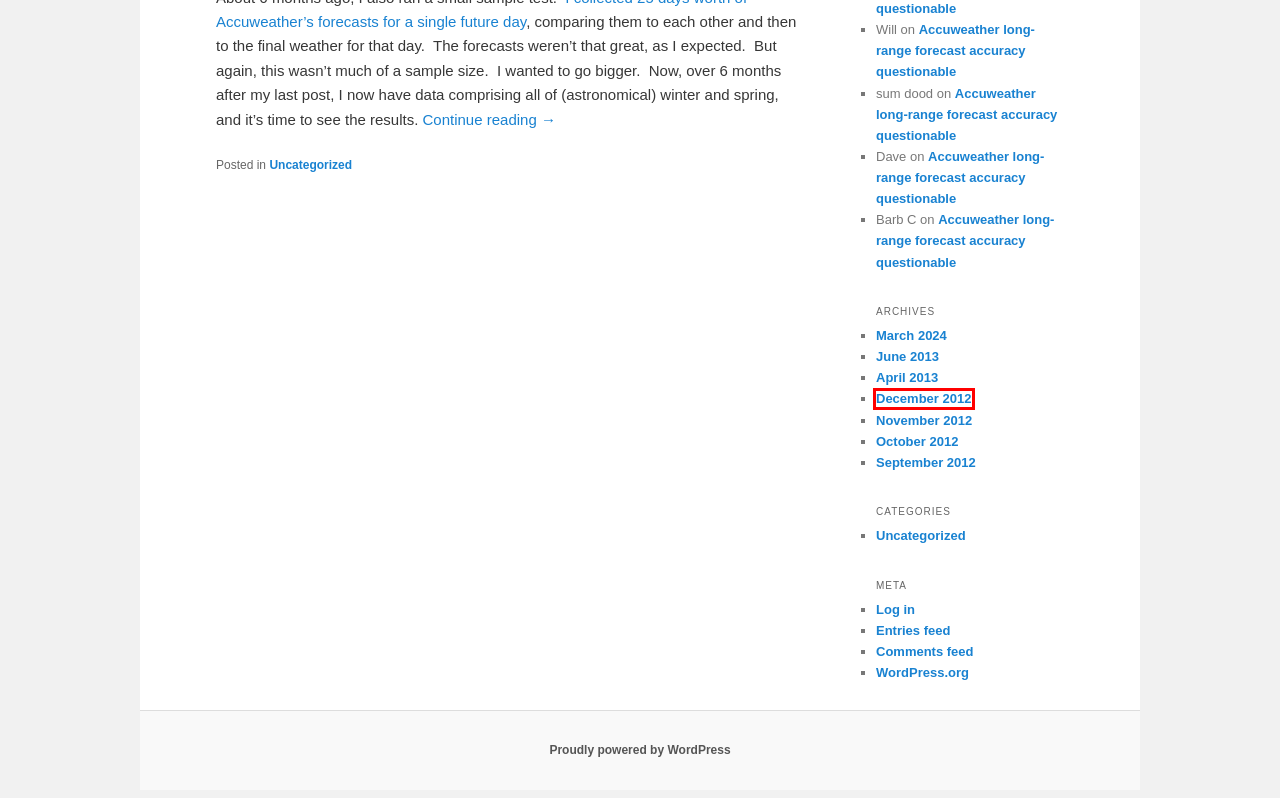You are given a screenshot of a webpage within which there is a red rectangle bounding box. Please choose the best webpage description that matches the new webpage after clicking the selected element in the bounding box. Here are the options:
A. Uncategorized | Josh Rosenberg
B. December | 2012 | Josh Rosenberg
C. March | 2024 | Josh Rosenberg
D. October | 2012 | Josh Rosenberg
E. Comments for Josh Rosenberg
F. April | 2013 | Josh Rosenberg
G. November | 2012 | Josh Rosenberg
H. September | 2012 | Josh Rosenberg

B